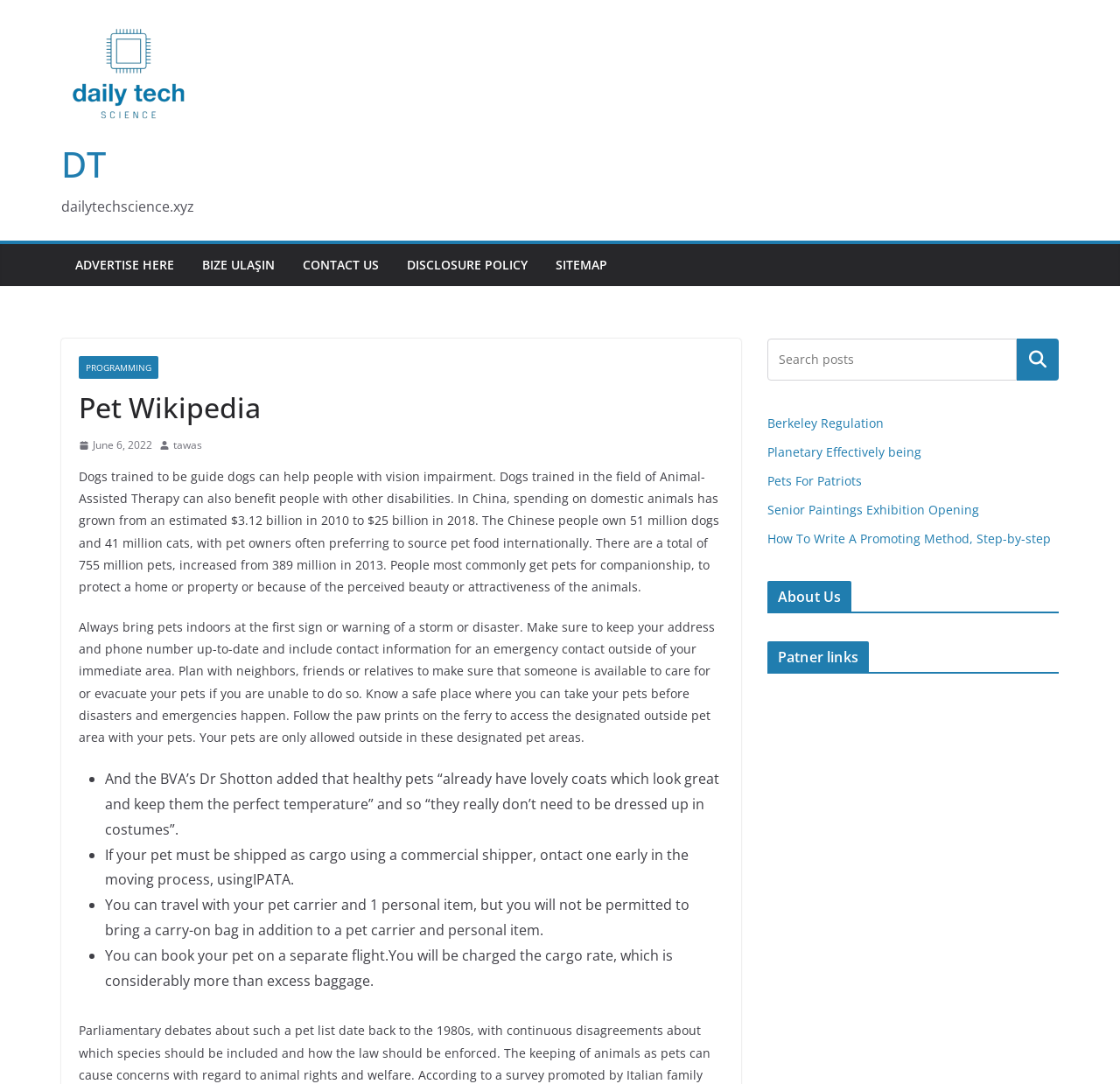Provide the bounding box coordinates for the specified HTML element described in this description: "Disclosure Policy". The coordinates should be four float numbers ranging from 0 to 1, in the format [left, top, right, bottom].

[0.363, 0.233, 0.471, 0.256]